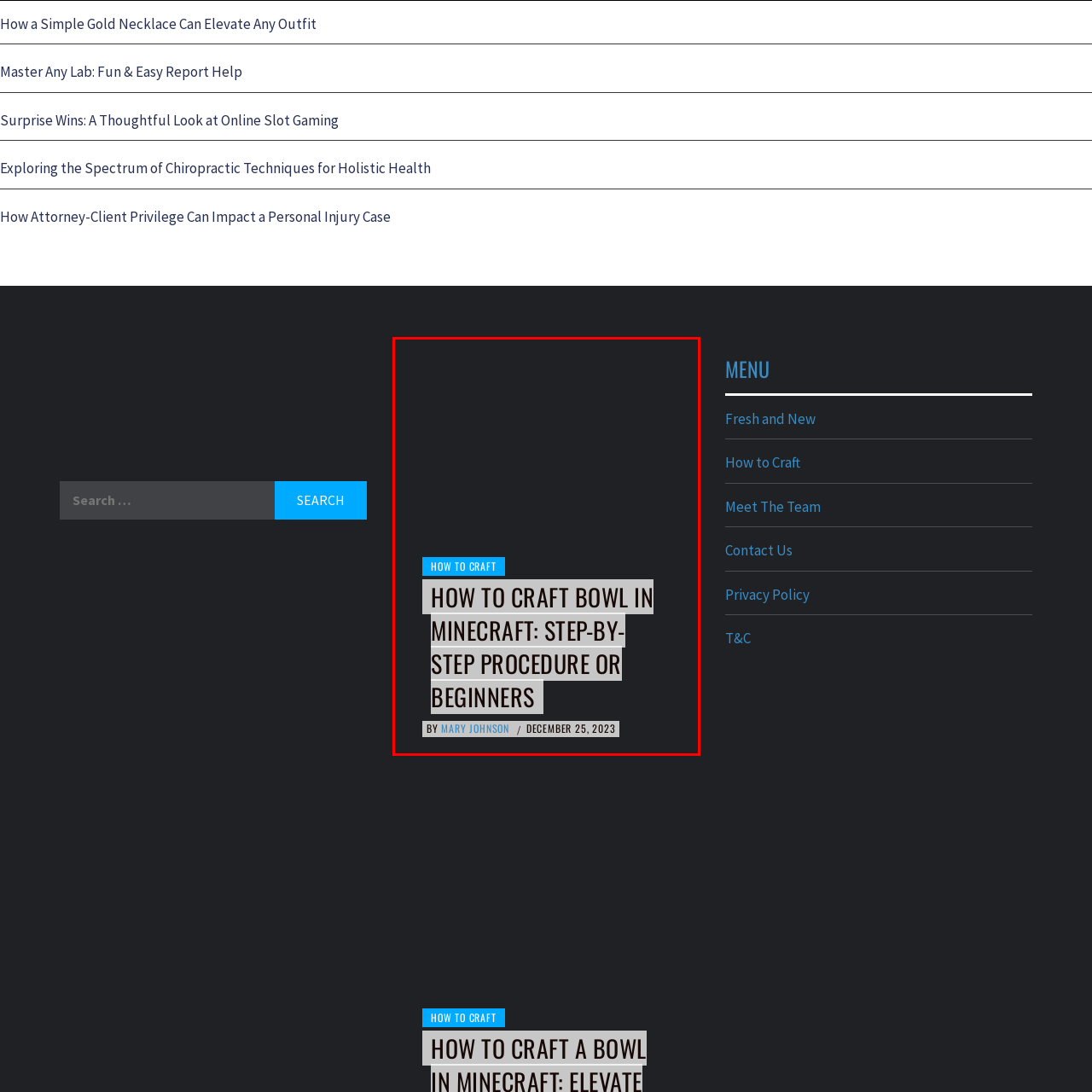Offer a detailed account of what is shown inside the red bounding box.

The image features a title card for a tutorial on crafting a bowl in Minecraft. The prominent heading reads "HOW TO CRAFT BOWL IN MINECRAFT: STEP-BY-STEP PROCEDURE OR BEGINNERS," indicating that the content is tailored for players who may be new to the game. Below the main title, the author is credited as "MARY JOHNSON," alongside the publication date, "DECEMBER 25, 2023." The design elements include a bold layout that captures the viewer’s attention, making it clear and easily readable for anyone interested in learning how to perform this crafting task effectively.